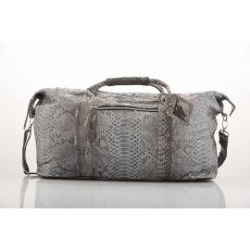Provide a short answer to the following question with just one word or phrase: How many compartments does the handbag have?

Two